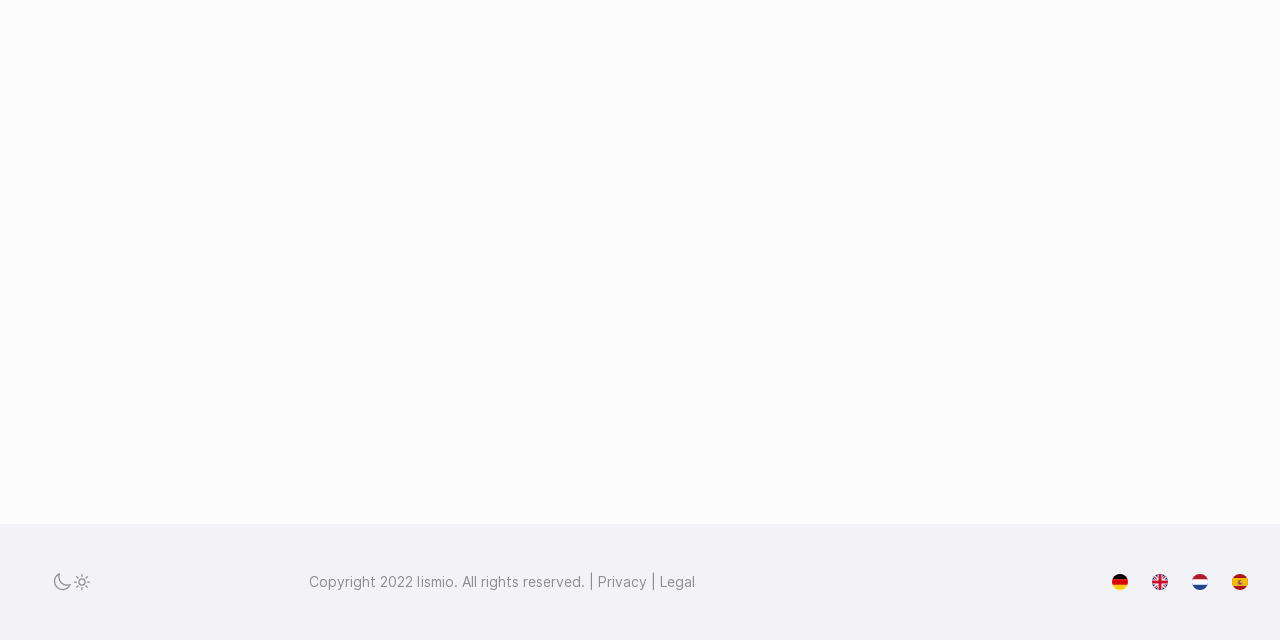Please predict the bounding box coordinates (top-left x, top-left y, bottom-right x, bottom-right y) for the UI element in the screenshot that fits the description: Legal

[0.515, 0.895, 0.543, 0.922]